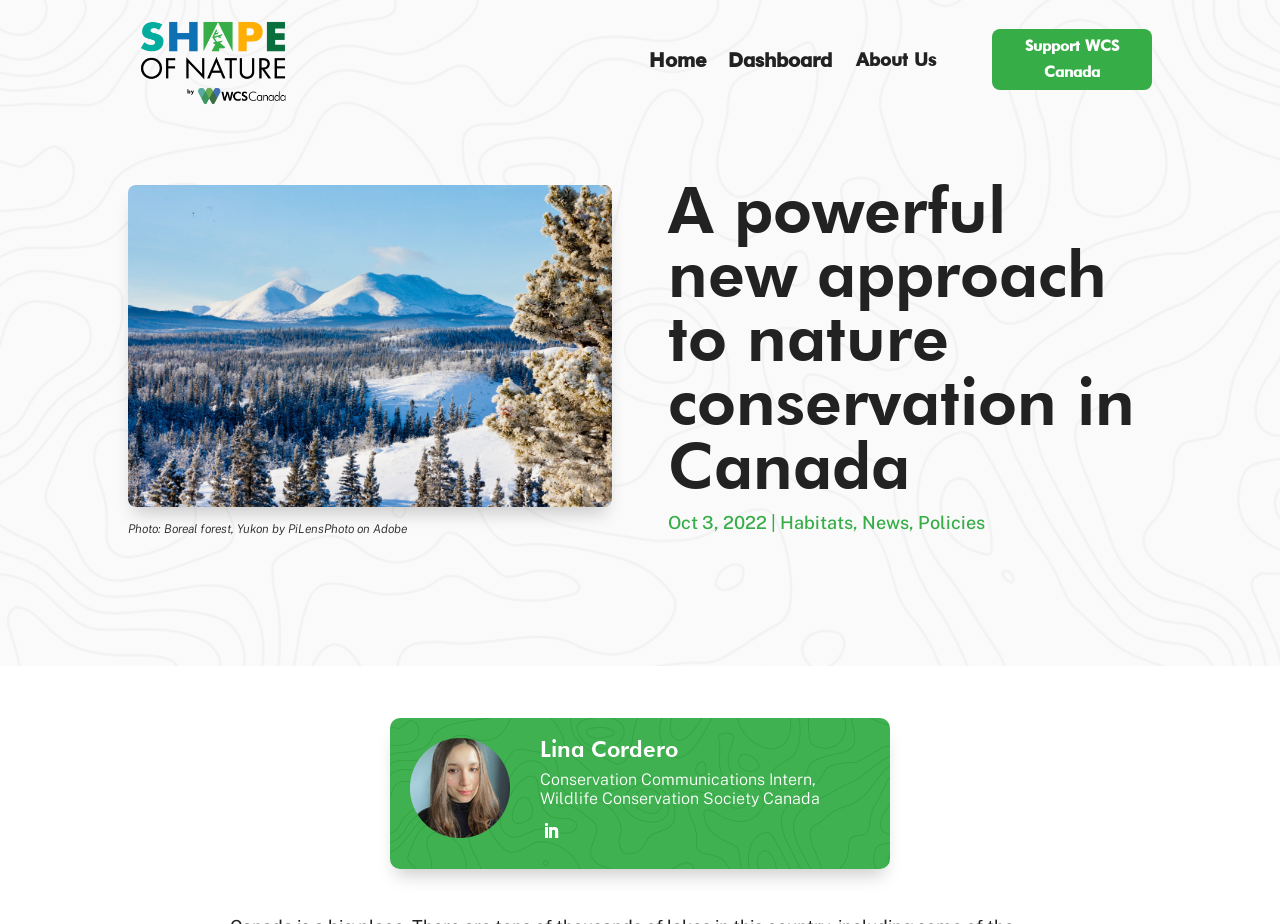Provide the bounding box coordinates of the UI element that matches the description: "Home".

[0.507, 0.013, 0.552, 0.116]